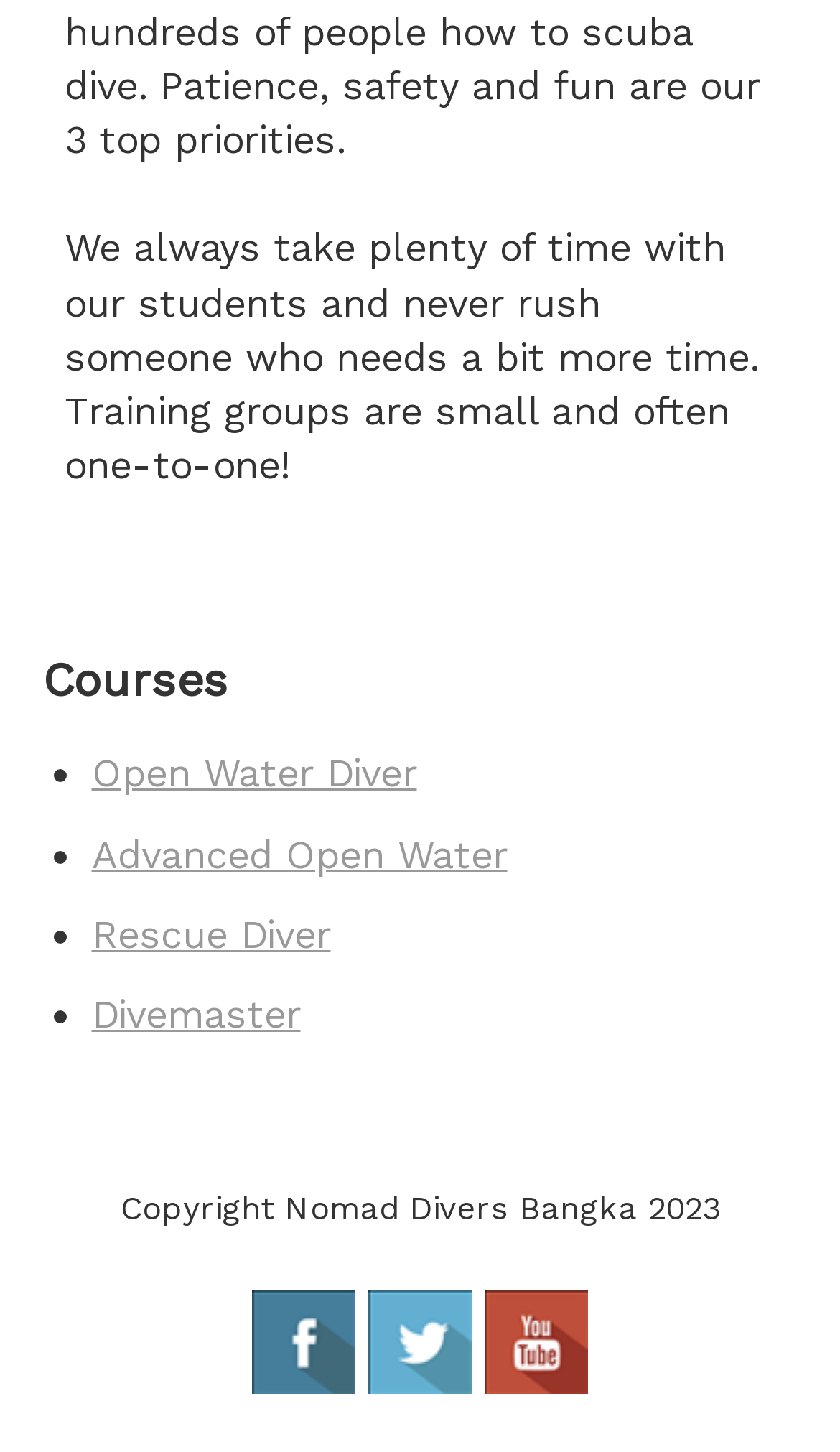Please answer the following question using a single word or phrase: 
What is the heading above the course list?

Courses